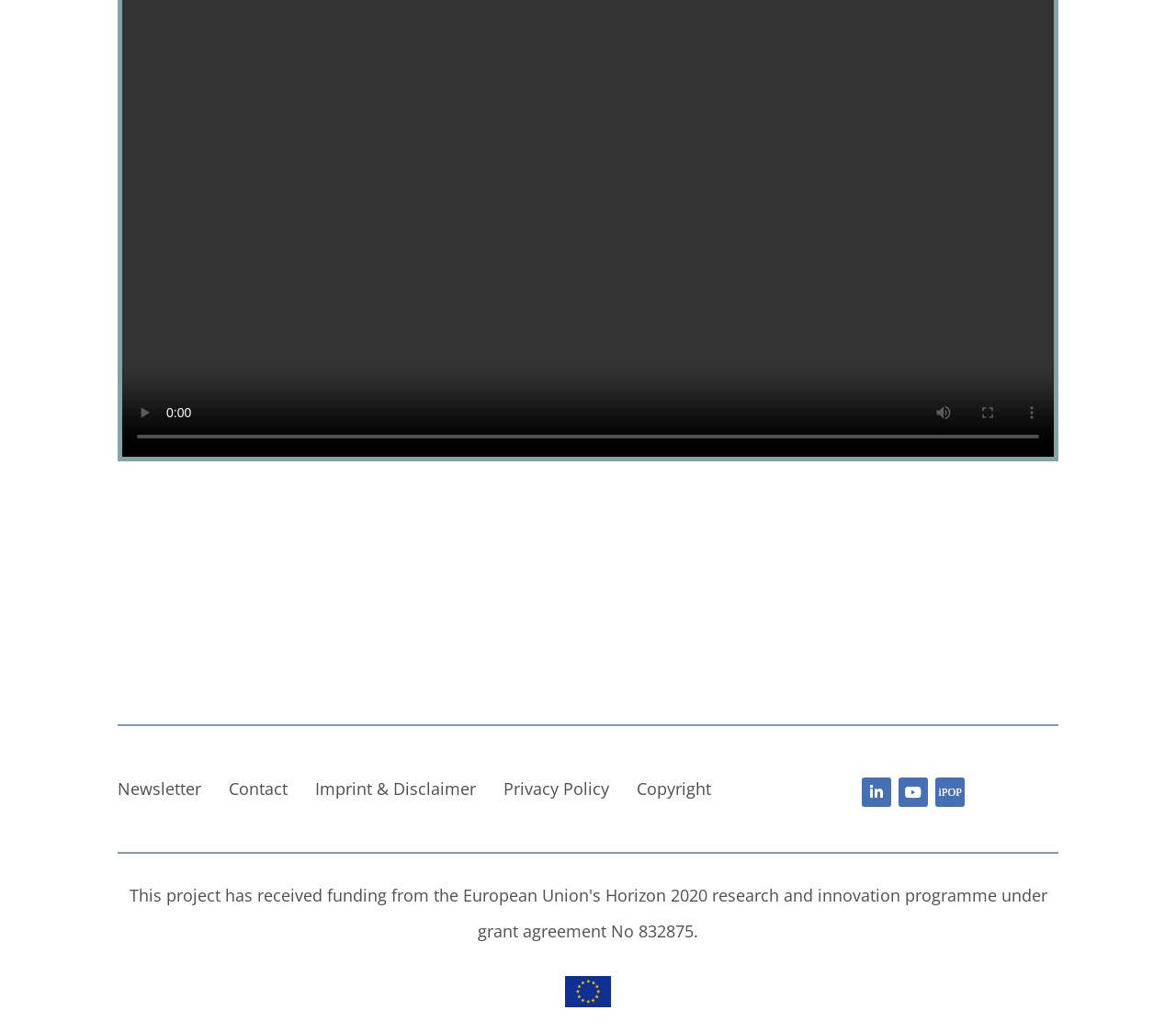Please find the bounding box coordinates of the element that you should click to achieve the following instruction: "enter full screen mode". The coordinates should be presented as four float numbers between 0 and 1: [left, top, right, bottom].

[0.821, 0.378, 0.859, 0.421]